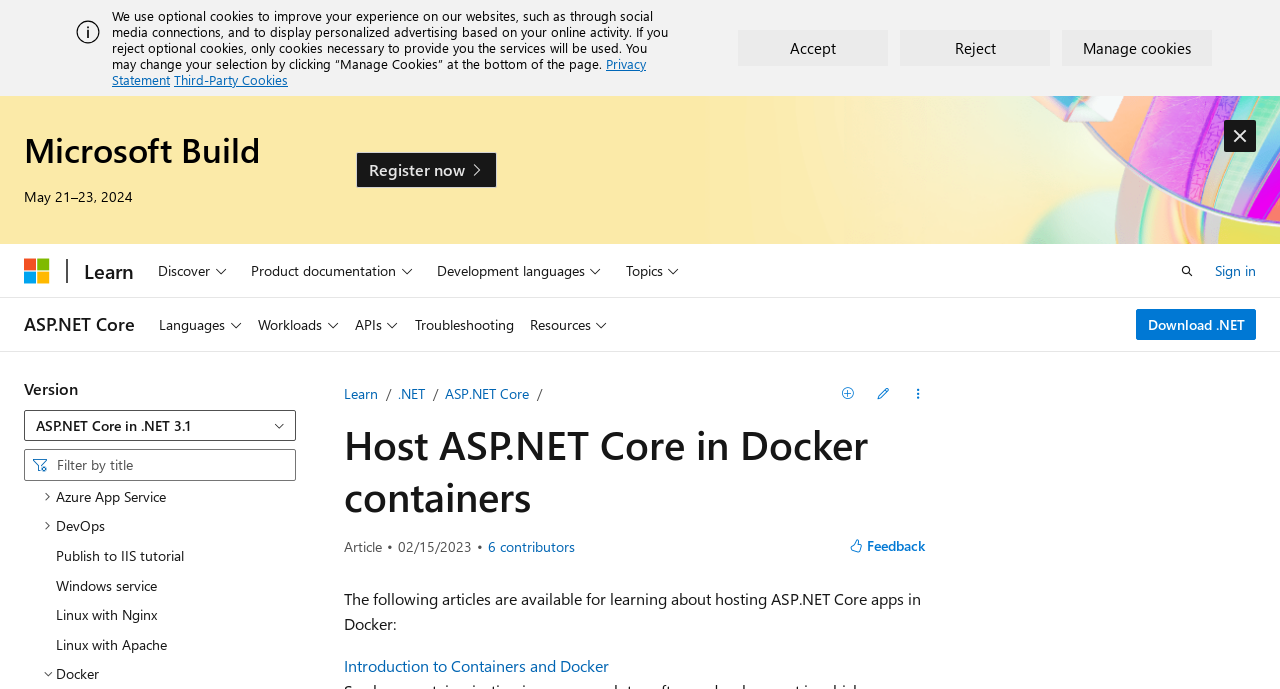Pinpoint the bounding box coordinates of the clickable element needed to complete the instruction: "Read the article 'Introduction to Containers and Docker'". The coordinates should be provided as four float numbers between 0 and 1: [left, top, right, bottom].

[0.269, 0.95, 0.476, 0.981]